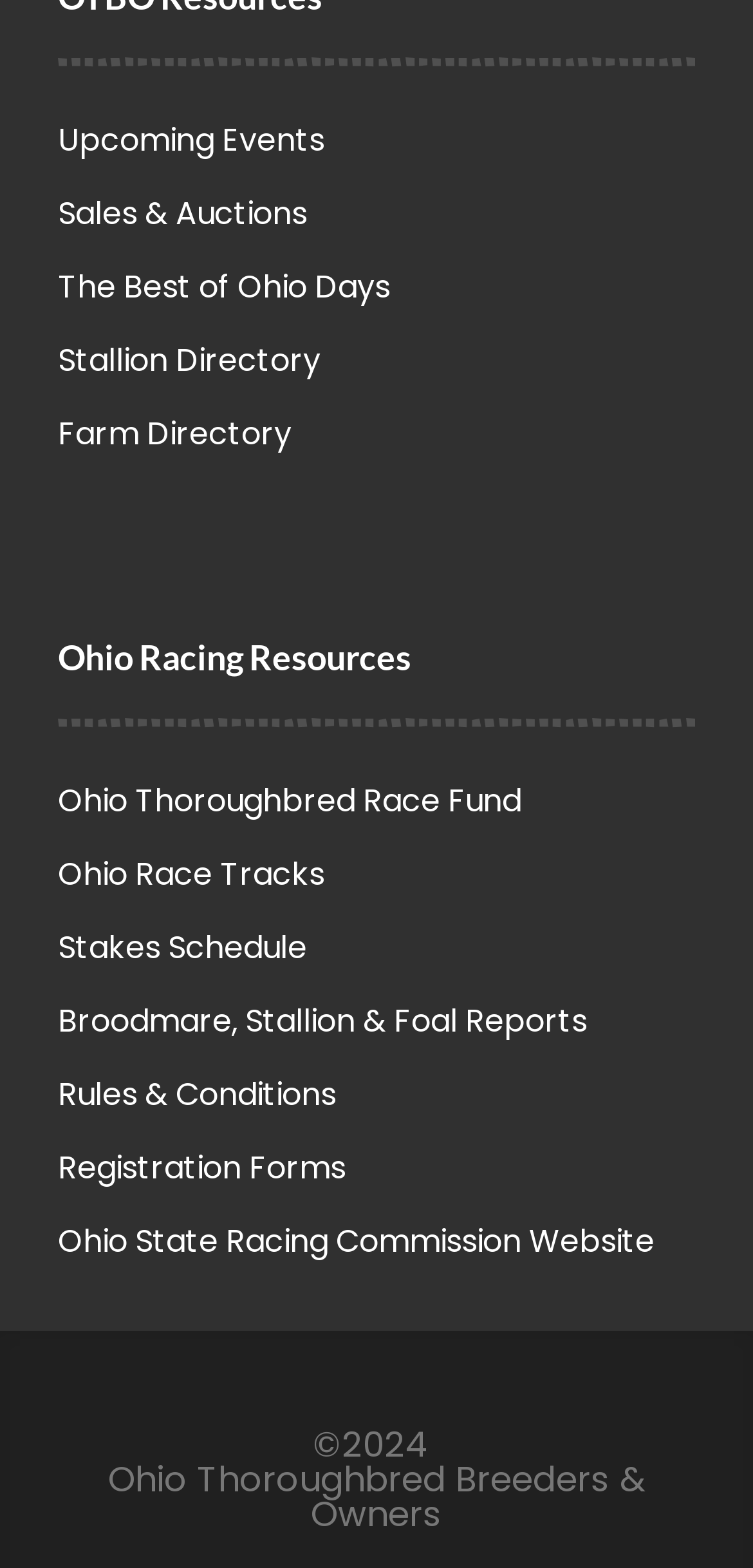Please indicate the bounding box coordinates for the clickable area to complete the following task: "Access farm directory". The coordinates should be specified as four float numbers between 0 and 1, i.e., [left, top, right, bottom].

[0.077, 0.257, 0.923, 0.297]